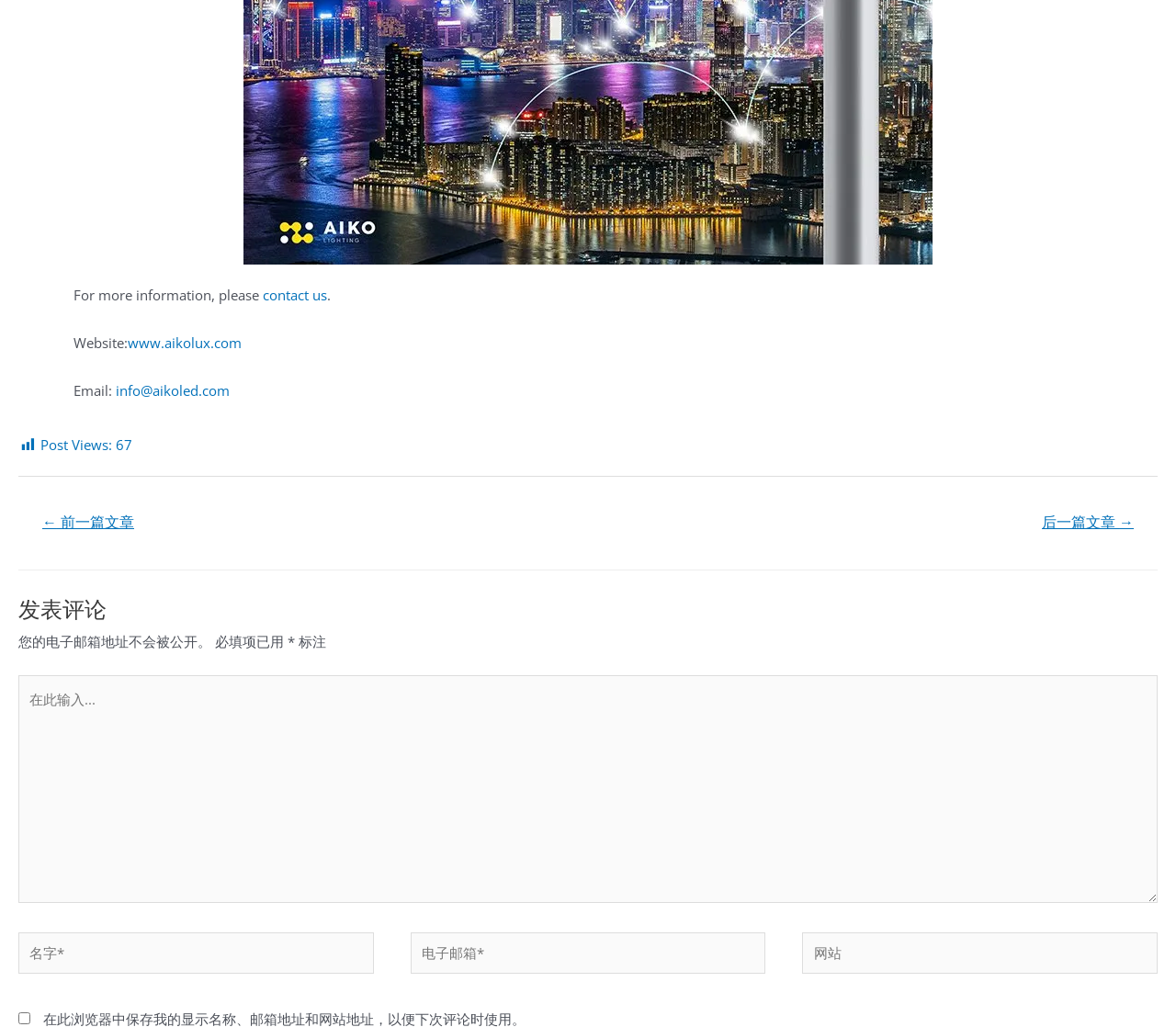Pinpoint the bounding box coordinates of the area that must be clicked to complete this instruction: "write a comment".

[0.016, 0.658, 0.984, 0.879]